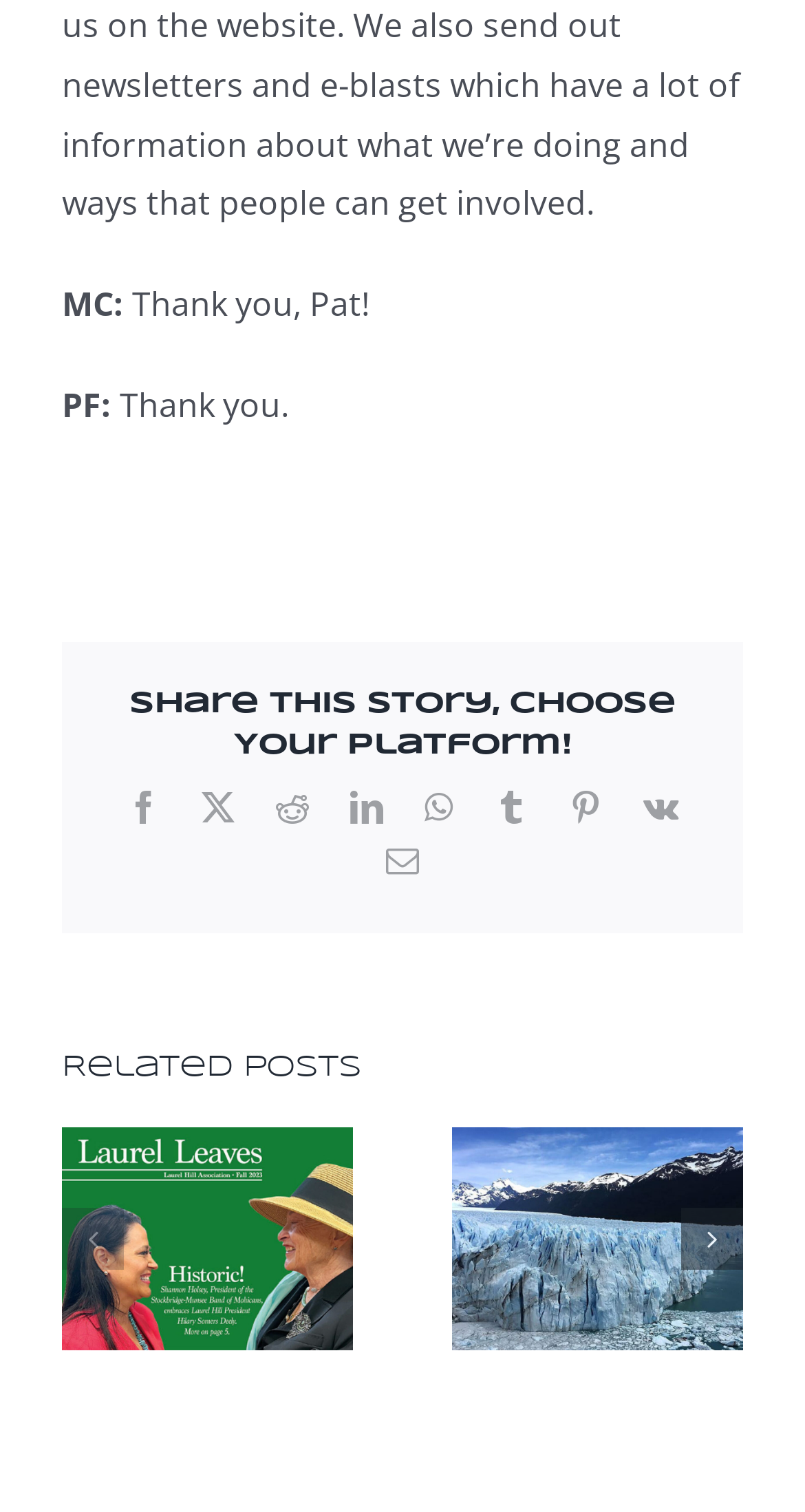Locate the bounding box coordinates of the element you need to click to accomplish the task described by this instruction: "Check the latest revision".

None